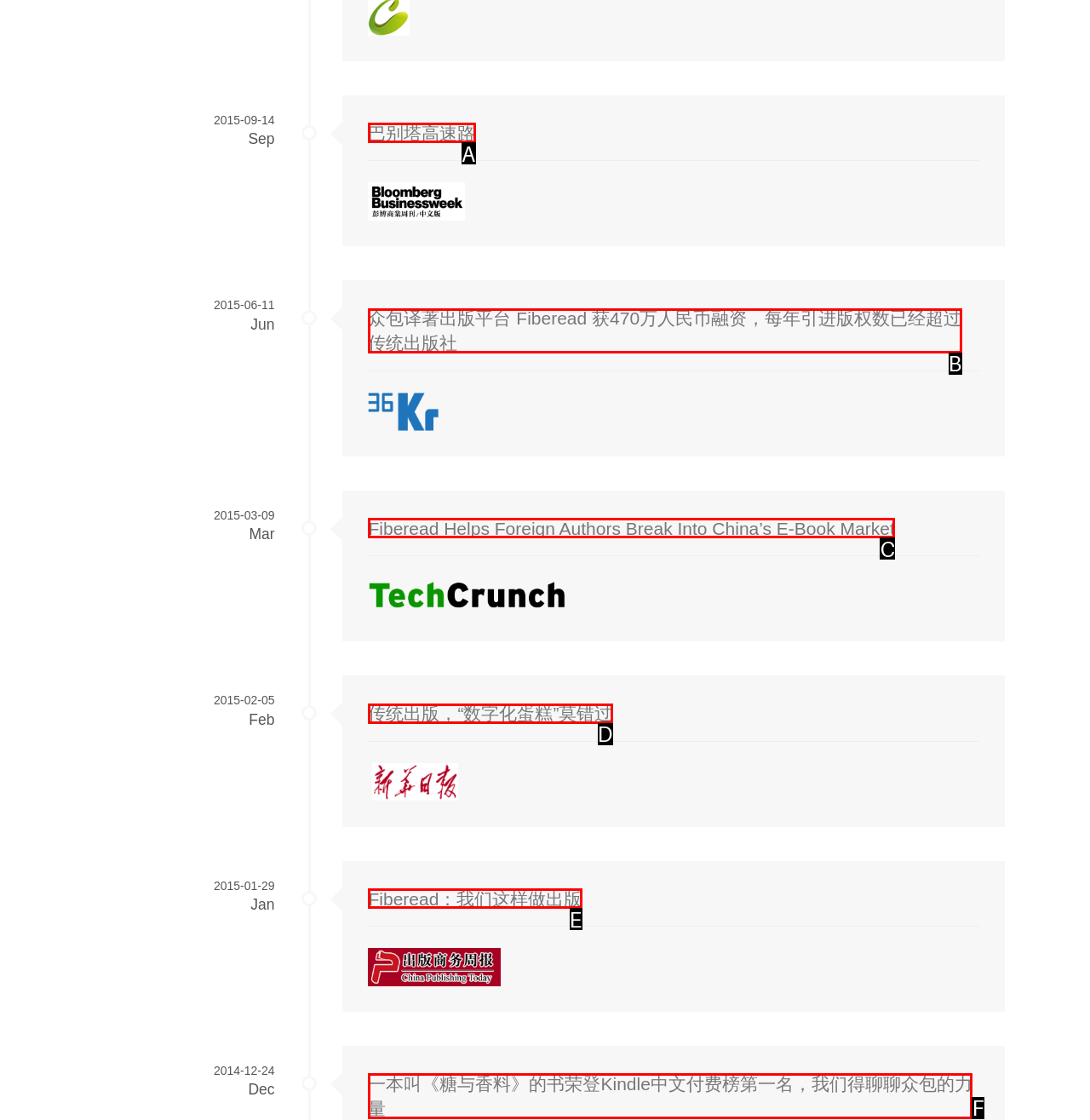Determine which HTML element matches the given description: 巴别塔高速路. Provide the corresponding option's letter directly.

A